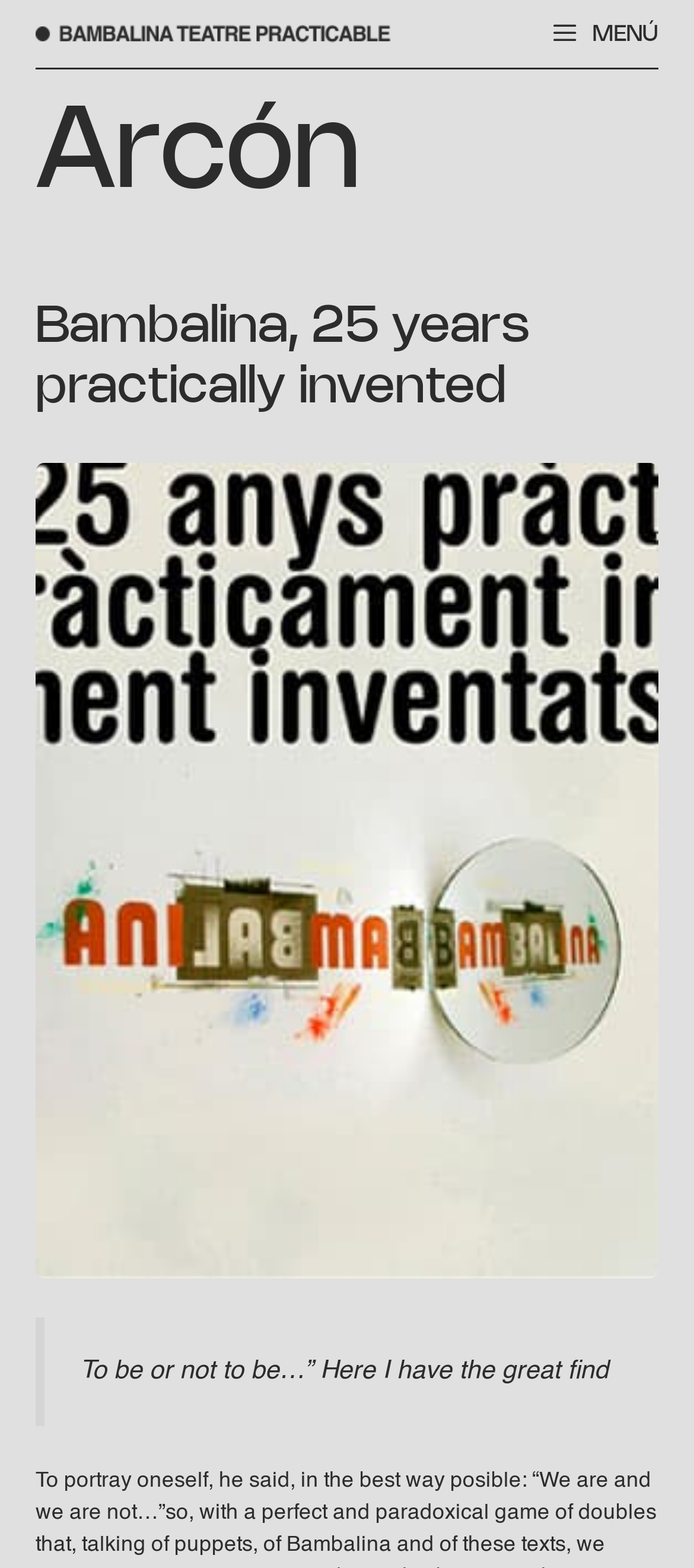Give a concise answer of one word or phrase to the question: 
What is the quote mentioned on the webpage?

To be or not to be